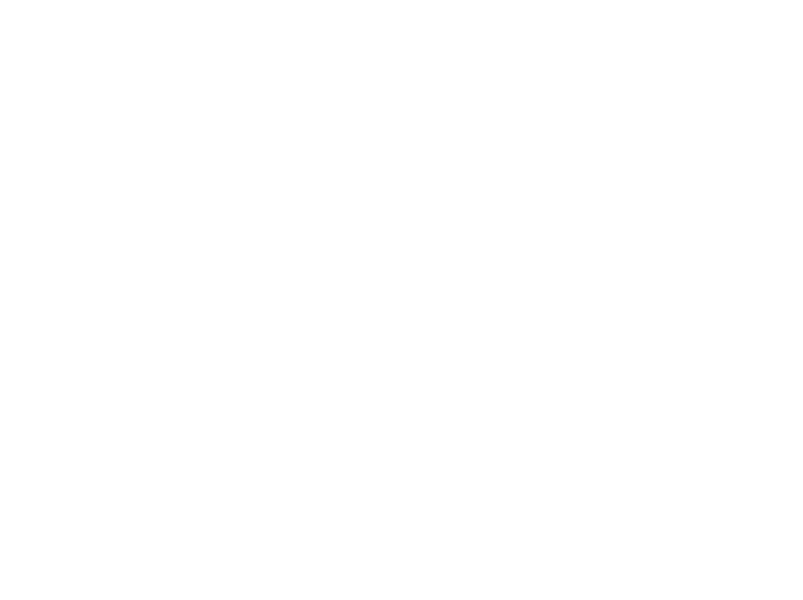Where is the ceremony likely taking place?
Look at the screenshot and respond with one word or a short phrase.

Beach or ocean